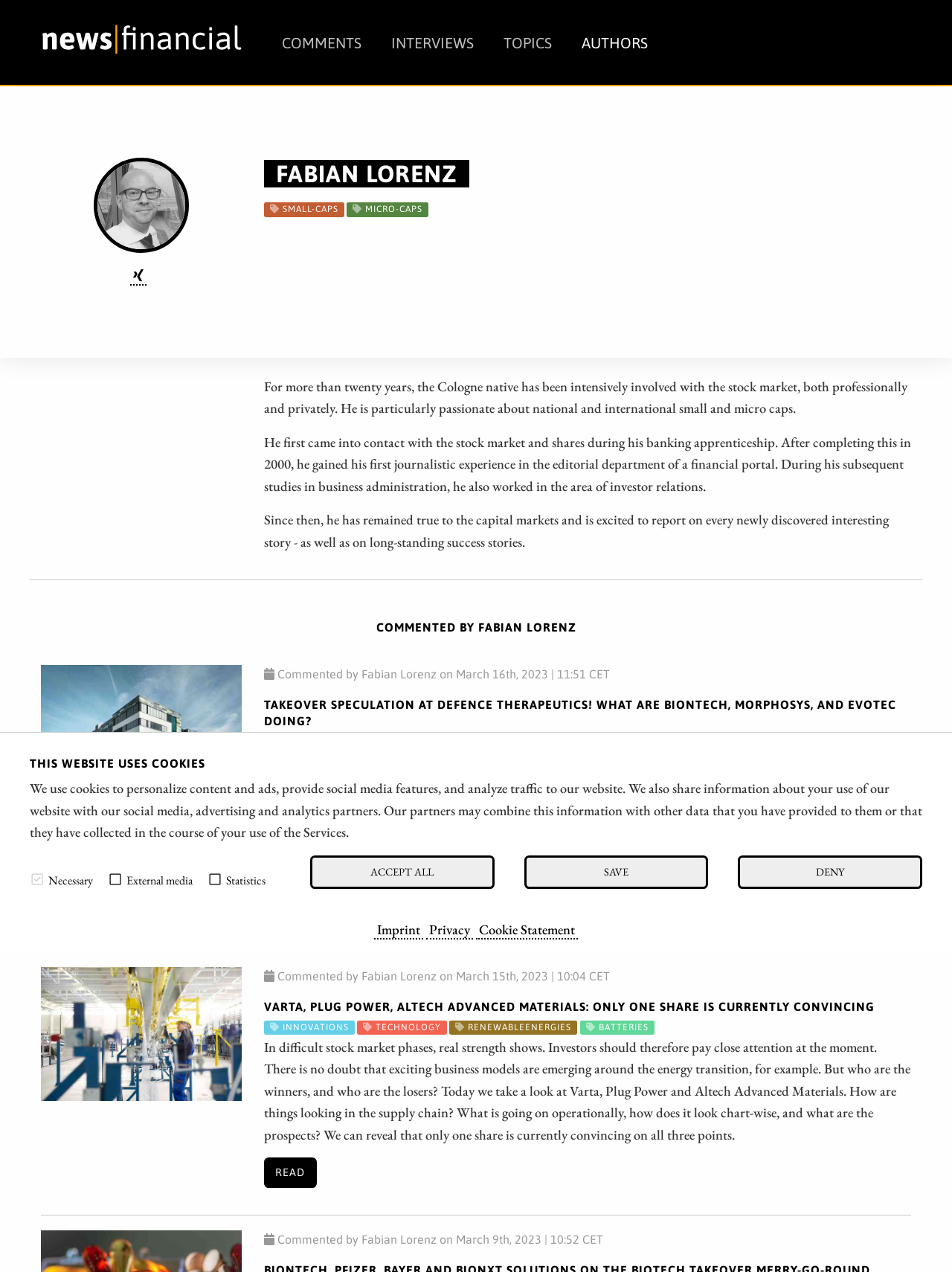Could you determine the bounding box coordinates of the clickable element to complete the instruction: "Click the 'INTERVIEWS' link"? Provide the coordinates as four float numbers between 0 and 1, i.e., [left, top, right, bottom].

[0.408, 0.027, 0.501, 0.04]